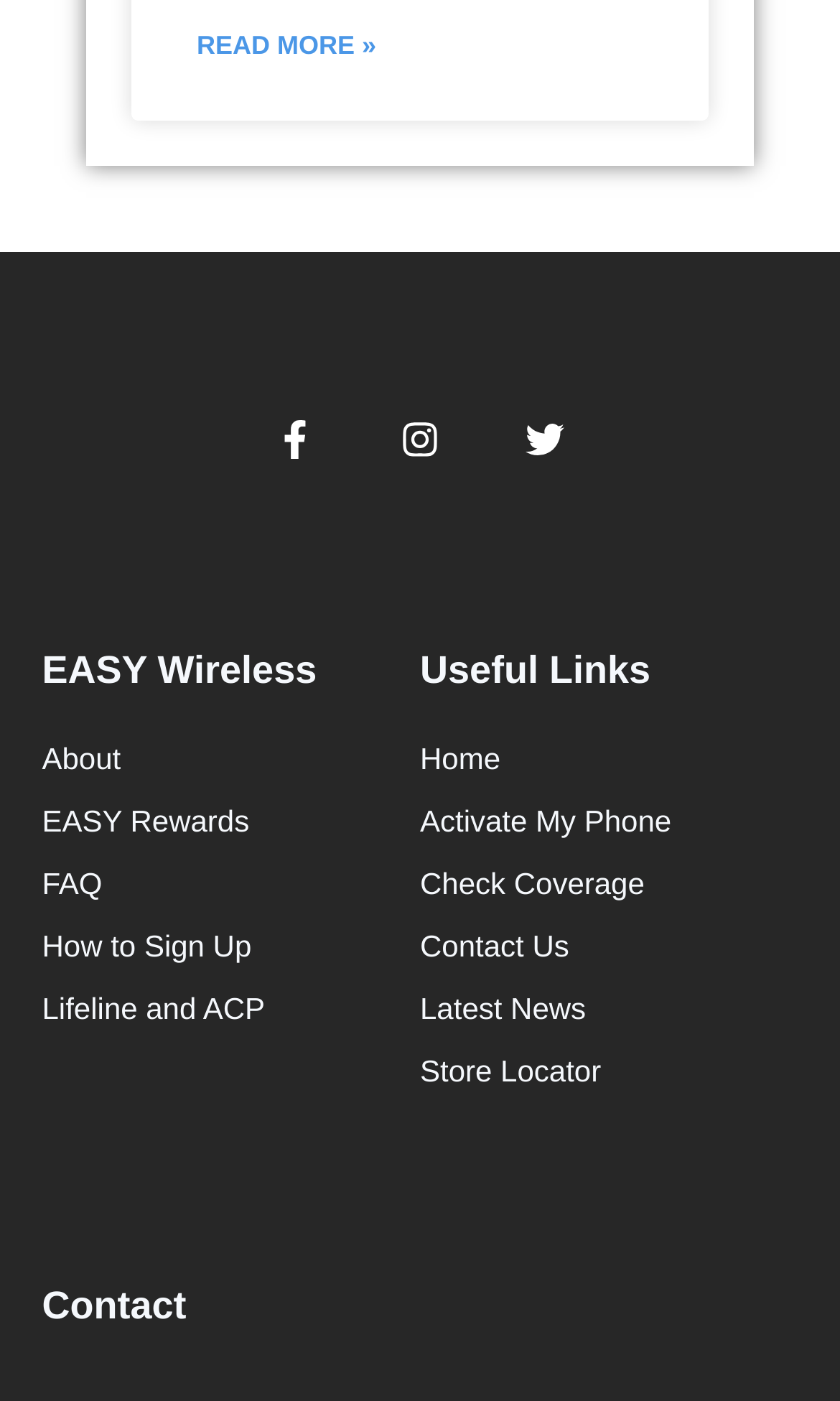Determine the bounding box for the HTML element described here: "General Health". The coordinates should be given as [left, top, right, bottom] with each number being a float between 0 and 1.

None